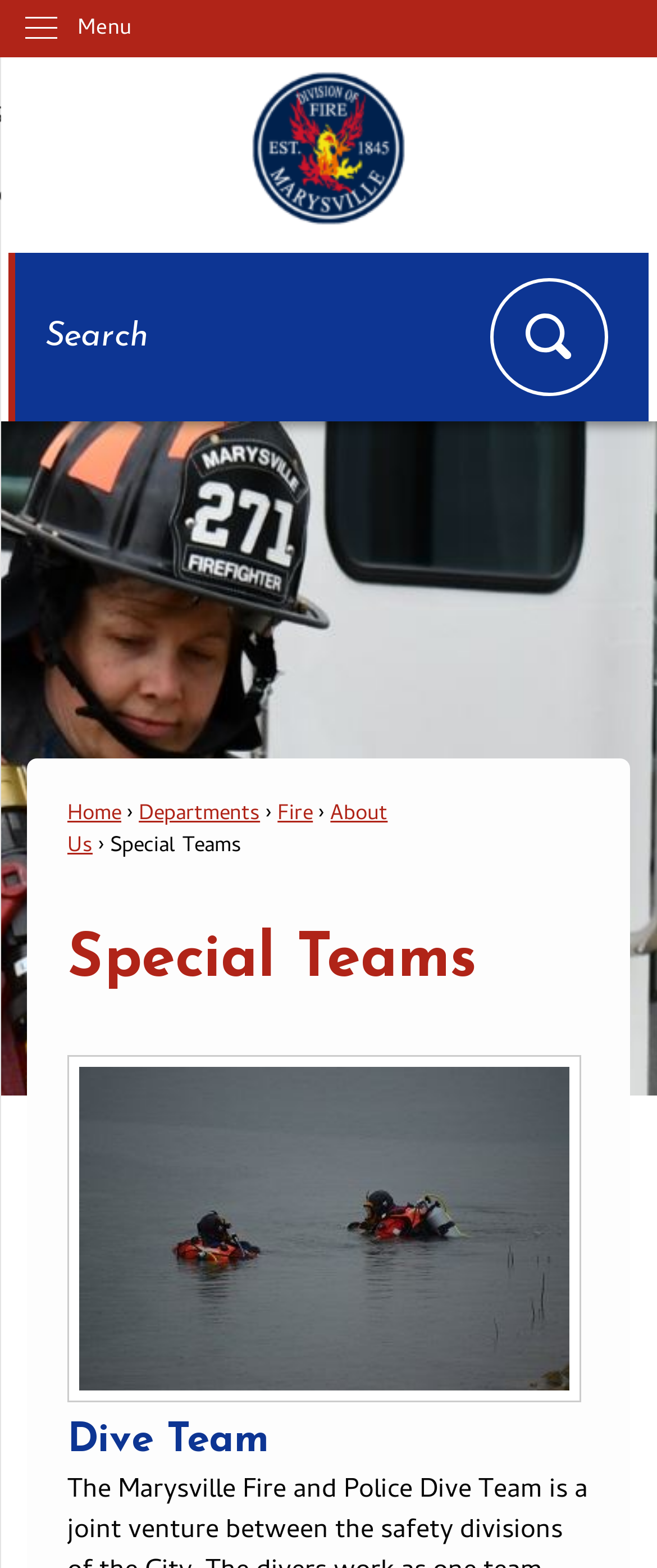Examine the image and give a thorough answer to the following question:
What type of team is shown in the image?

I looked at the image description 'Image of Dive Team members in water' which suggests that the image is showing a Dive Team.